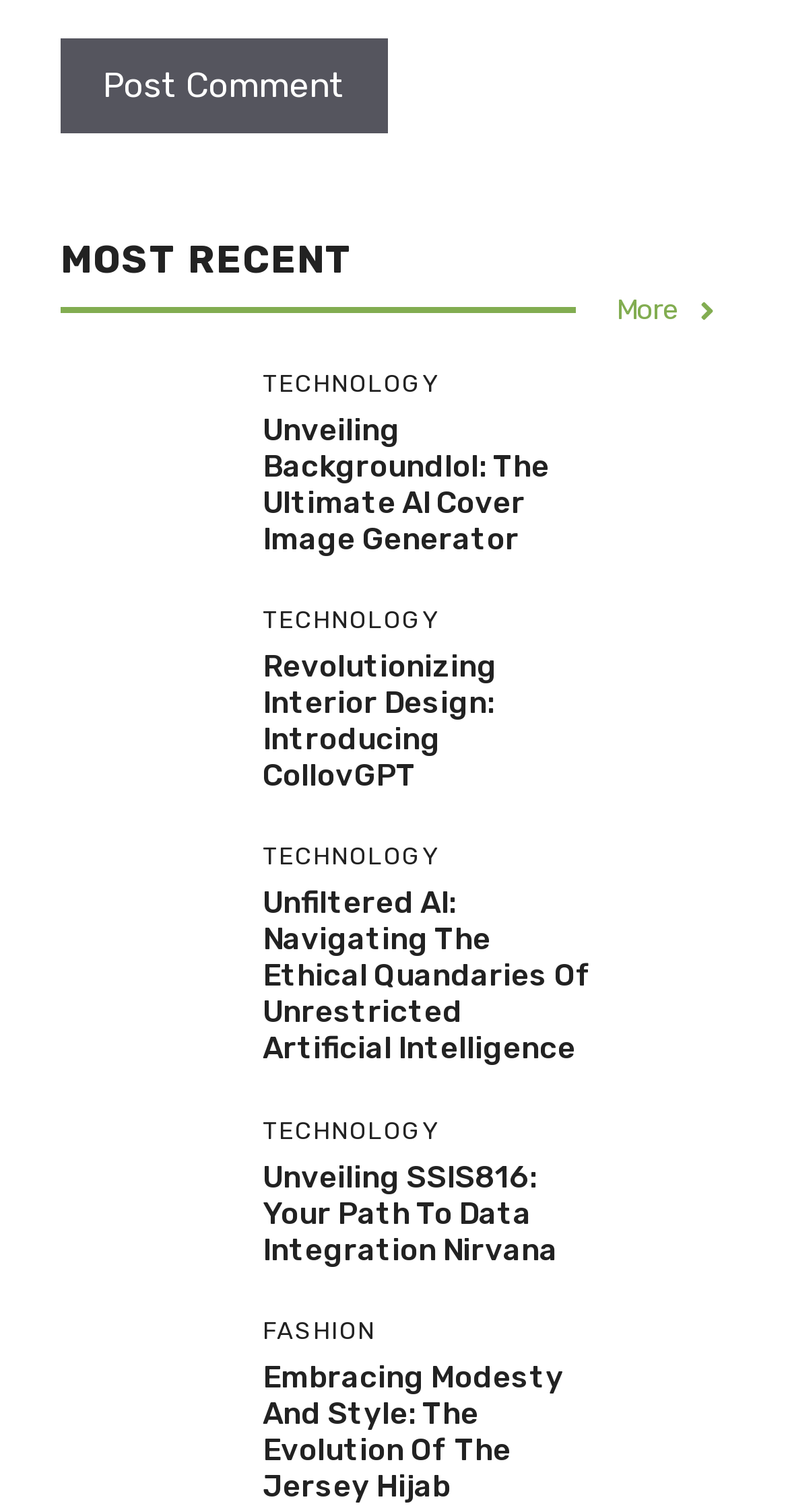Provide the bounding box coordinates, formatted as (top-left x, top-left y, bottom-right x, bottom-right y), with all values being floating point numbers between 0 and 1. Identify the bounding box of the UI element that matches the description: Revolutionizing Interior Design: Introducing CollovGPT

[0.333, 0.429, 0.631, 0.525]